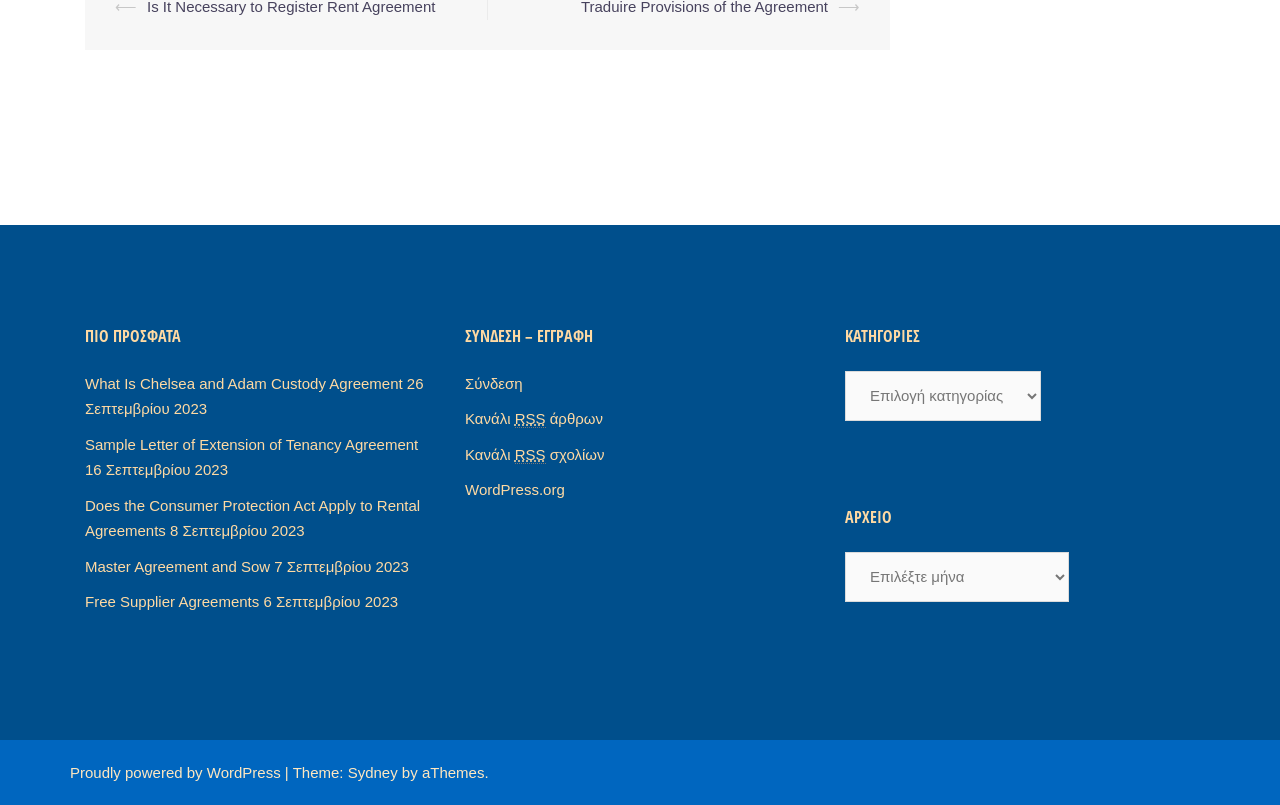Please provide a brief answer to the question using only one word or phrase: 
How many categories are listed?

1